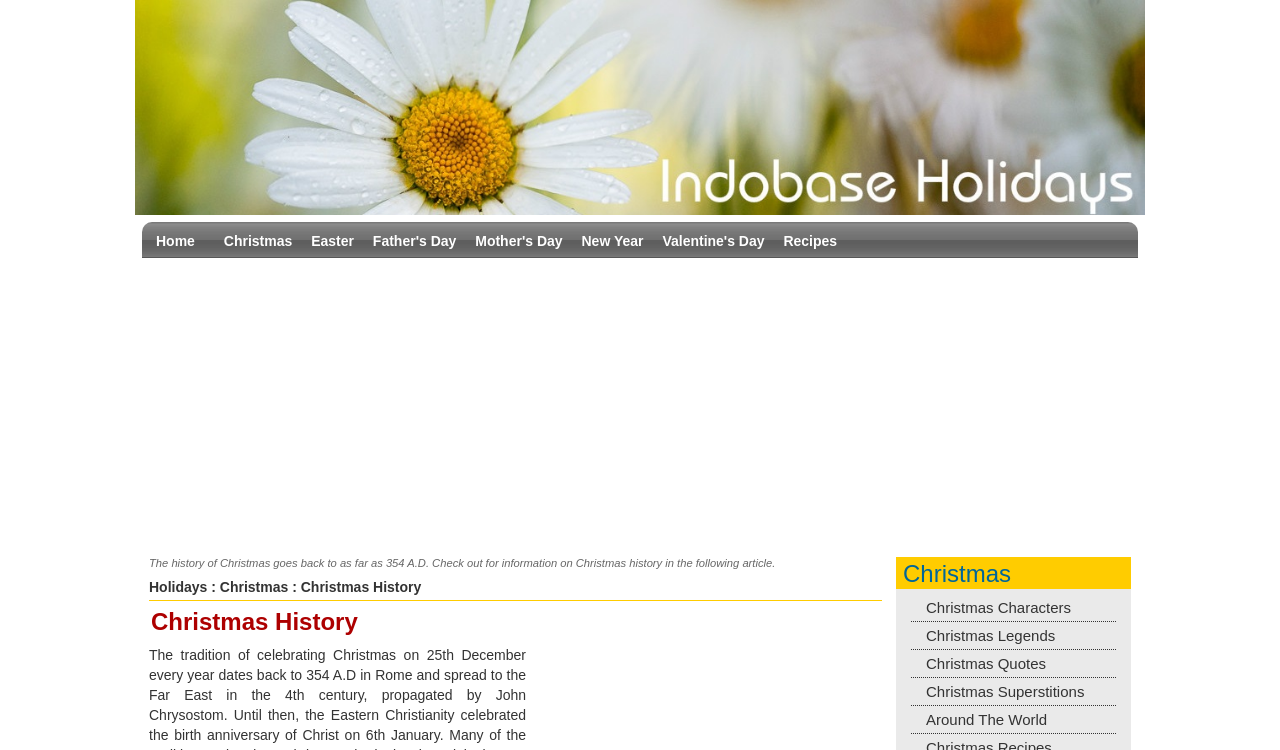For the following element description, predict the bounding box coordinates in the format (top-left x, top-left y, bottom-right x, bottom-right y). All values should be floating point numbers between 0 and 1. Description: Mother's Day

[0.366, 0.305, 0.445, 0.337]